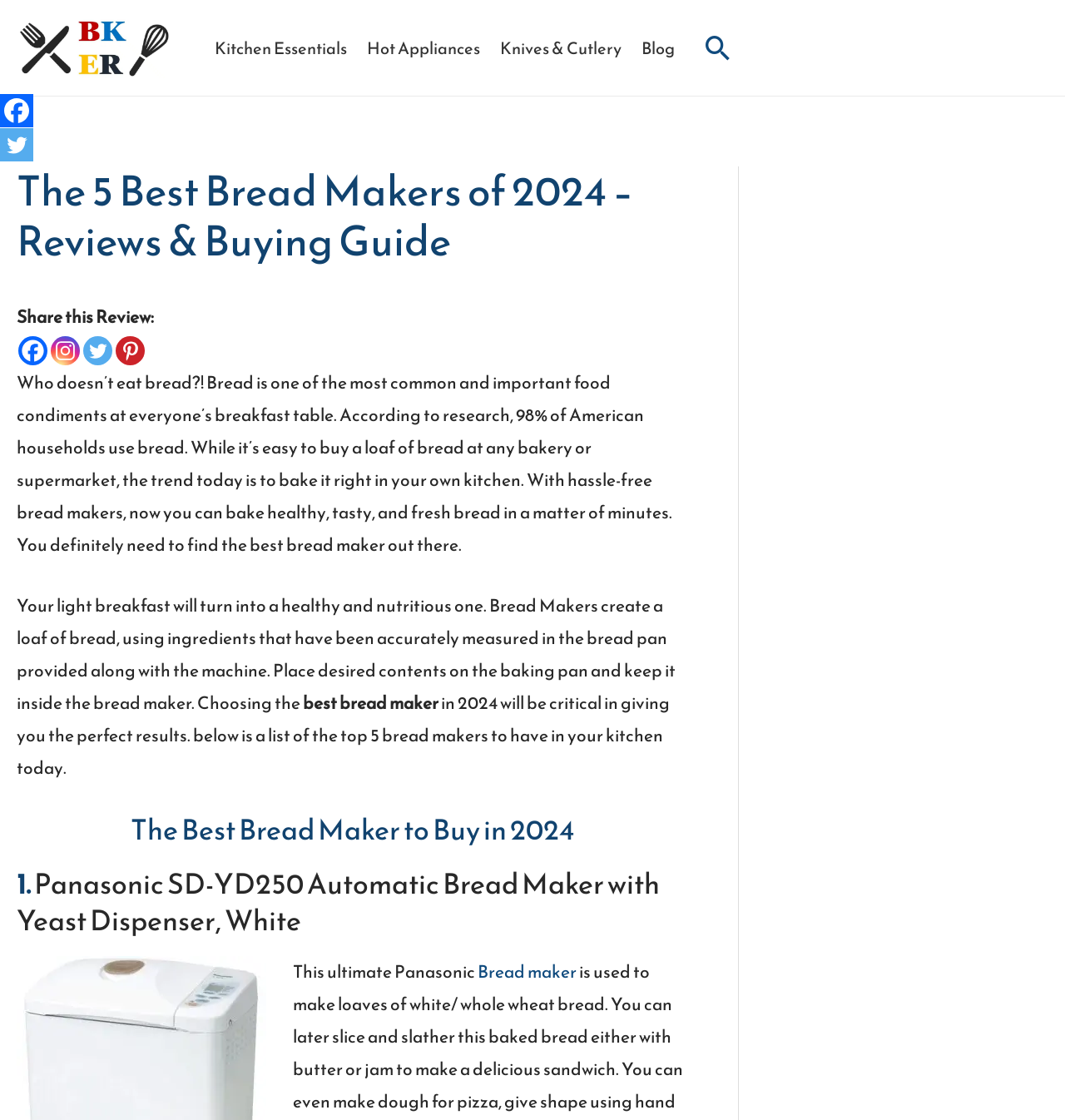Generate the title text from the webpage.

The 5 Best Bread Makers of 2024 – Reviews & Buying Guide